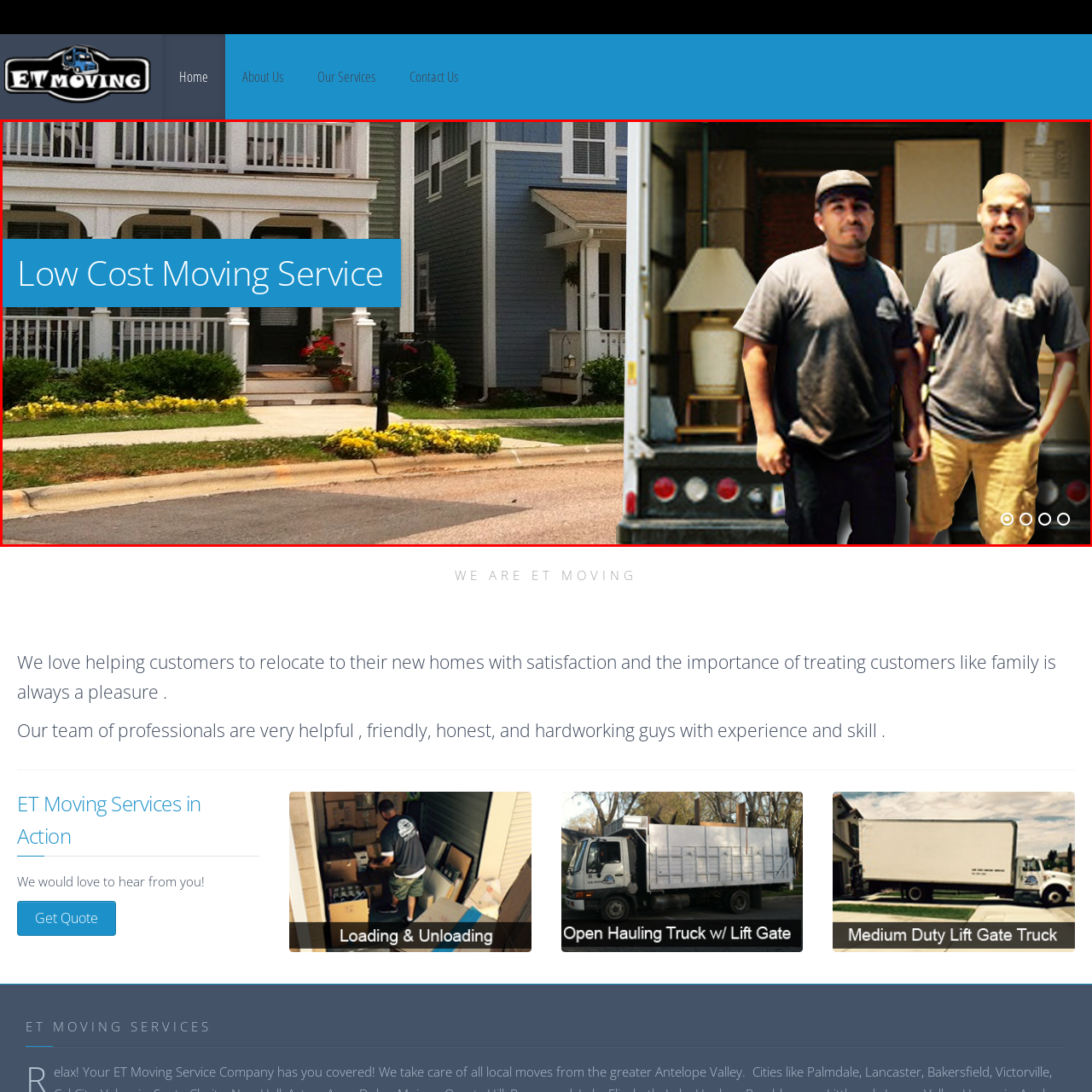How many movers are shown in the image?
Analyze the image inside the red bounding box and provide a one-word or short-phrase answer to the question.

two